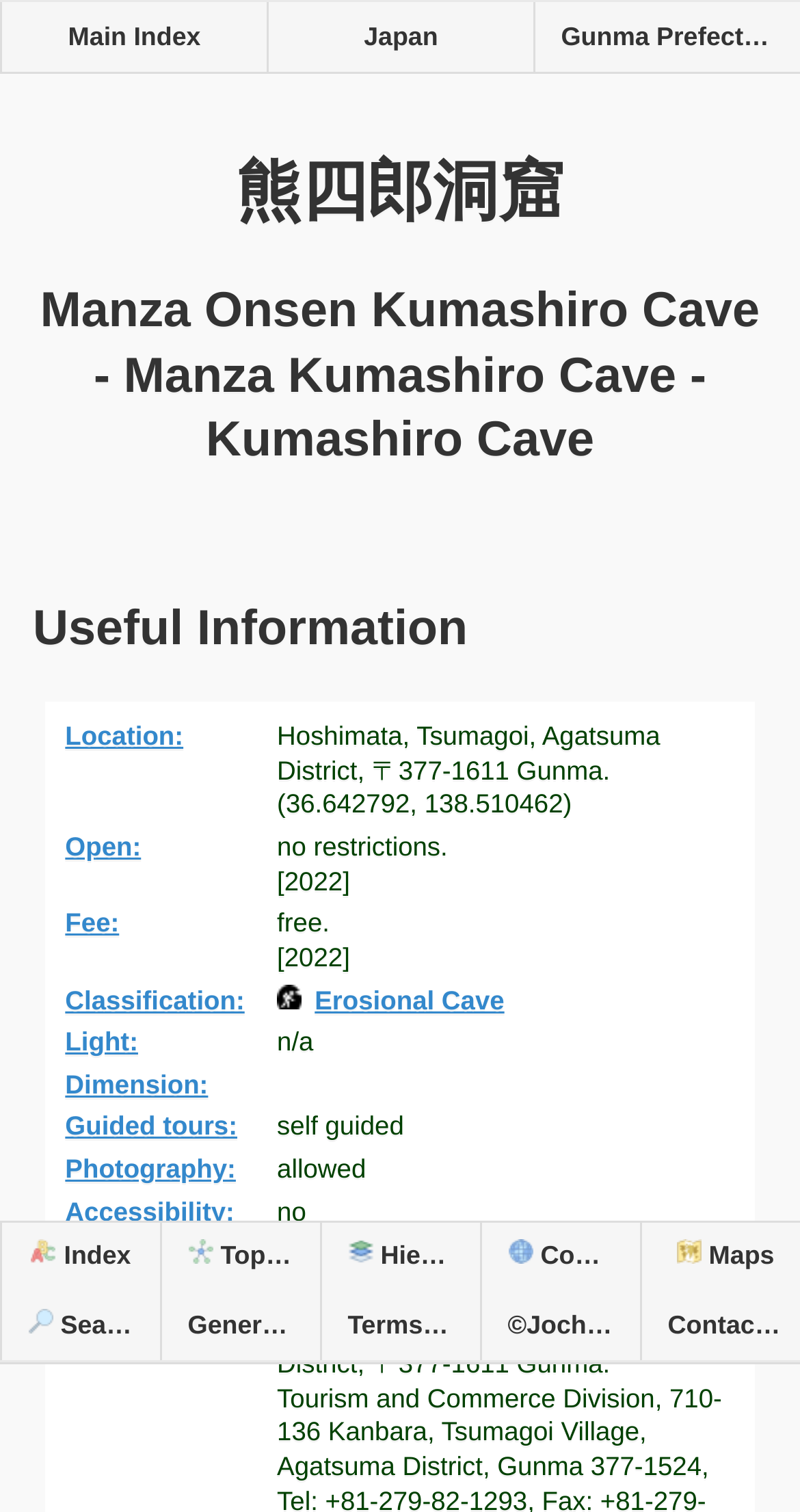Where is the cave located?
Using the image as a reference, answer the question in detail.

The location of the cave can be found in the 'Useful Information' section under the 'Location' category, which specifies the address as 'Hoshimata, Tsumagoi, Agatsuma District, 〒377-1611 Gunma. (36.642792, 138.510462)'.